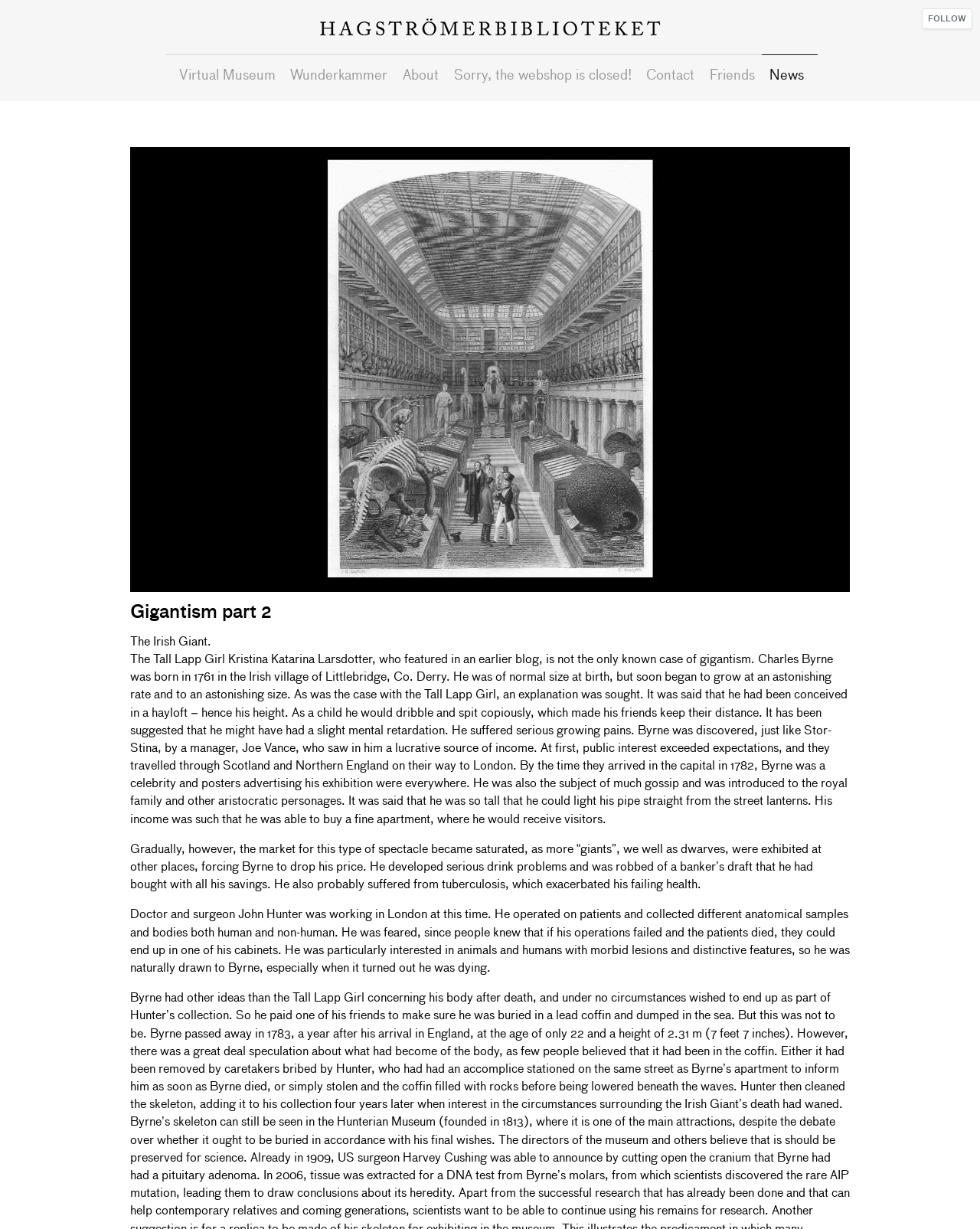Observe the image and answer the following question in detail: What was Charles Byrne's health problem?

The text mentions that Charles Byrne probably suffered from tuberculosis, which exacerbated his failing health. Therefore, the answer is tuberculosis.